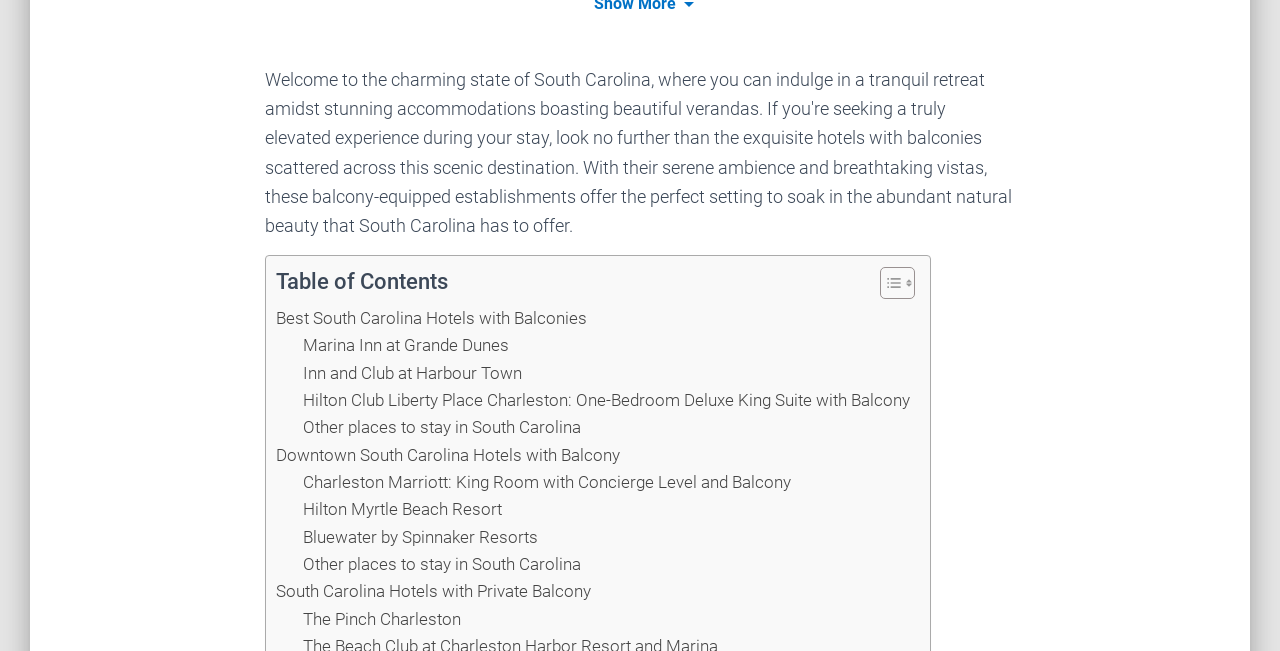Find the bounding box coordinates of the element I should click to carry out the following instruction: "View Best South Carolina Hotels with Balconies".

[0.216, 0.468, 0.459, 0.51]